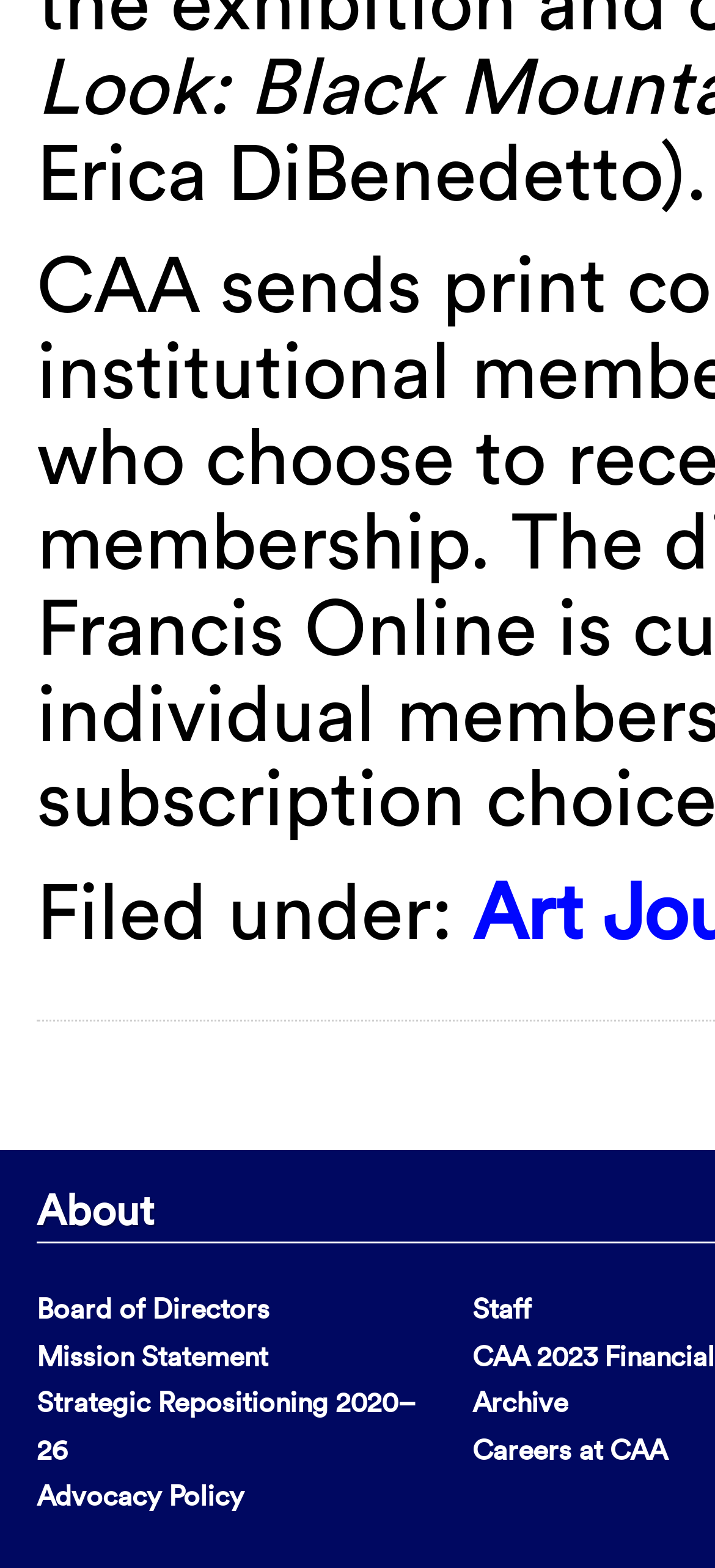Specify the bounding box coordinates for the region that must be clicked to perform the given instruction: "explore careers at CAA".

[0.66, 0.913, 0.932, 0.935]